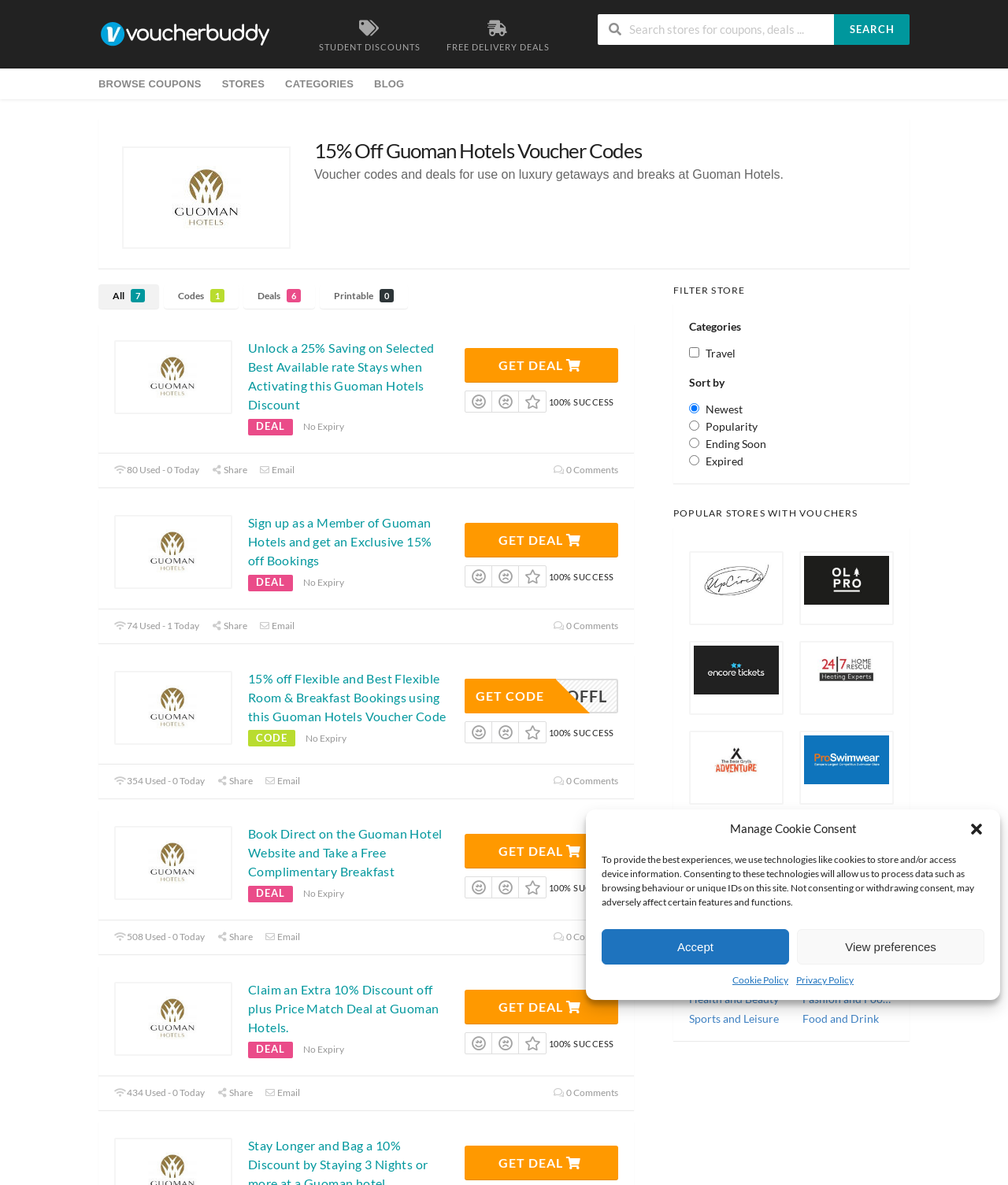Please use the details from the image to answer the following question comprehensively:
How many people used the fifth deal today?

I found the number of people who used the fifth deal today by reading the text '508 Used - 0 Today' which is located near the fifth deal. This text indicates that 508 people used the deal in total, but 0 people used it today.